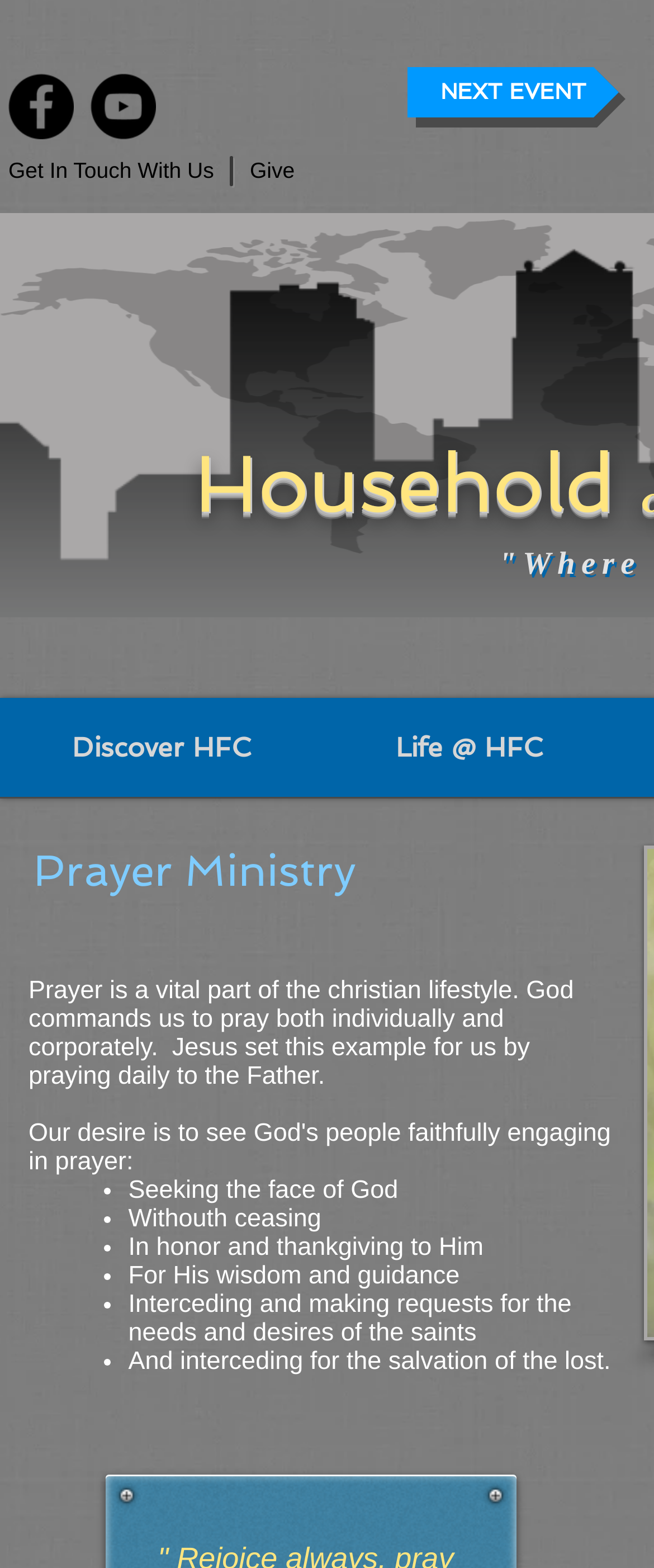Locate the coordinates of the bounding box for the clickable region that fulfills this instruction: "Give".

[0.382, 0.1, 0.549, 0.119]